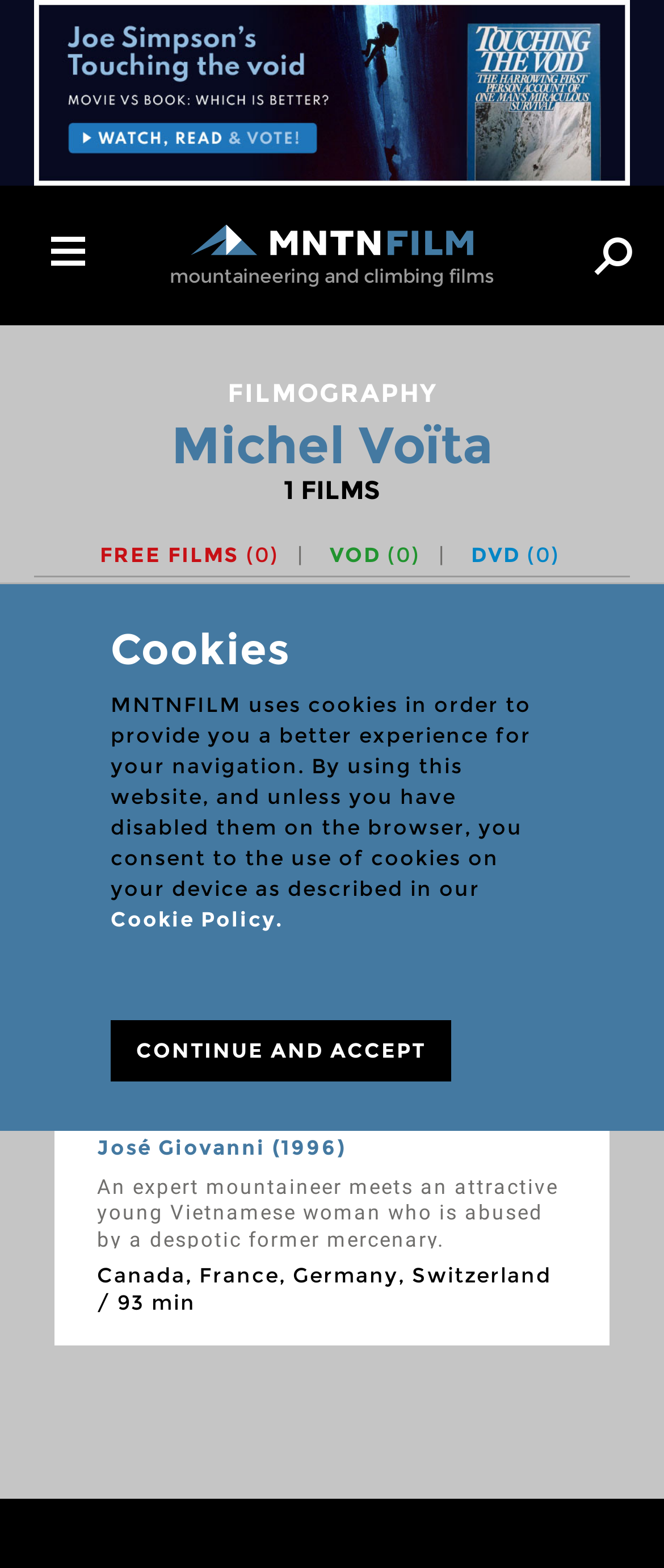What is the title of the first film listed?
Look at the image and construct a detailed response to the question.

The title of the first film listed can be found in the heading element with the text 'Crime à l'altimètre' which is located in the article section of the webpage.